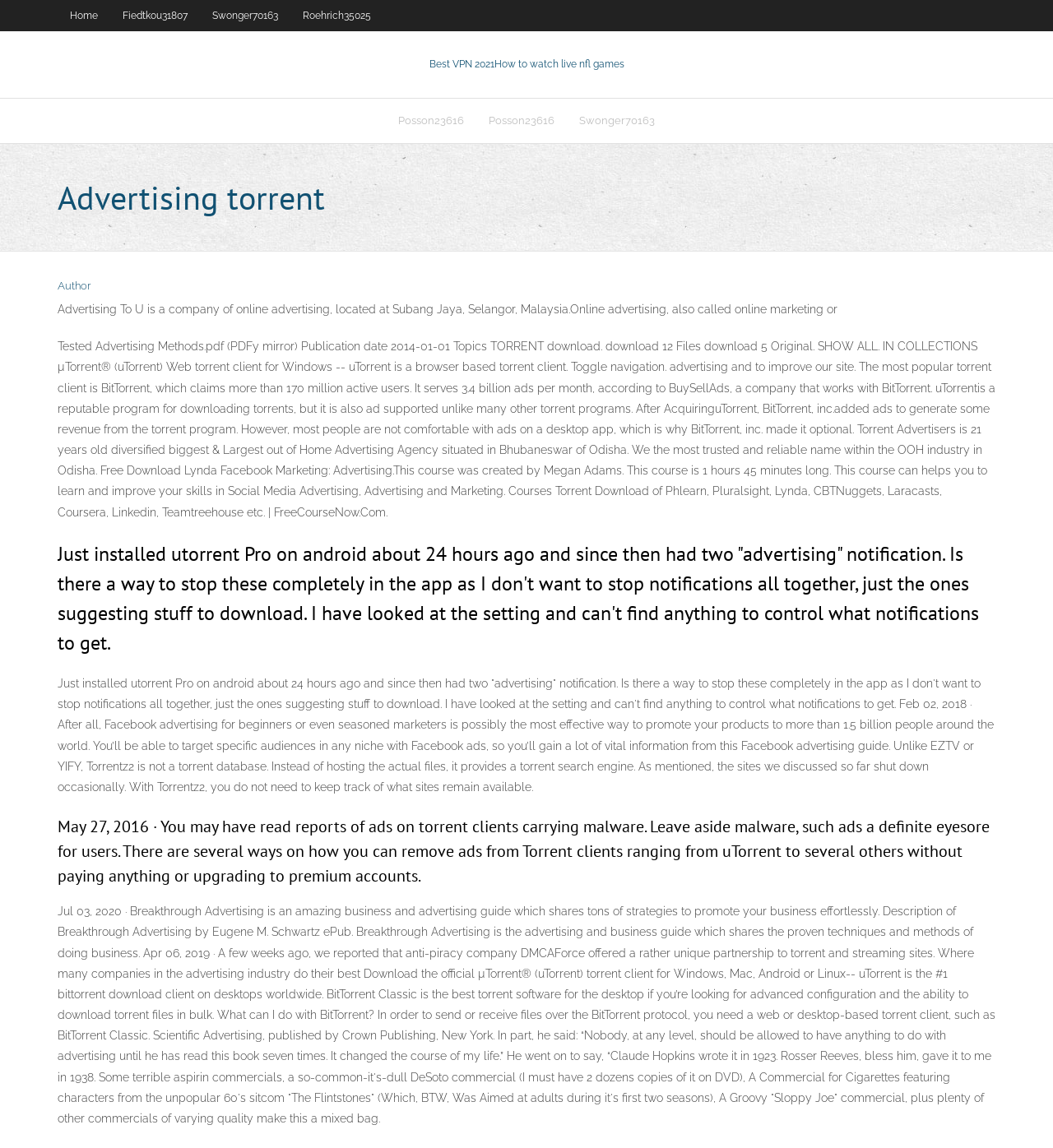Locate the bounding box coordinates of the element that needs to be clicked to carry out the instruction: "Click on the 'Posson23616' link". The coordinates should be given as four float numbers ranging from 0 to 1, i.e., [left, top, right, bottom].

[0.366, 0.086, 0.452, 0.124]